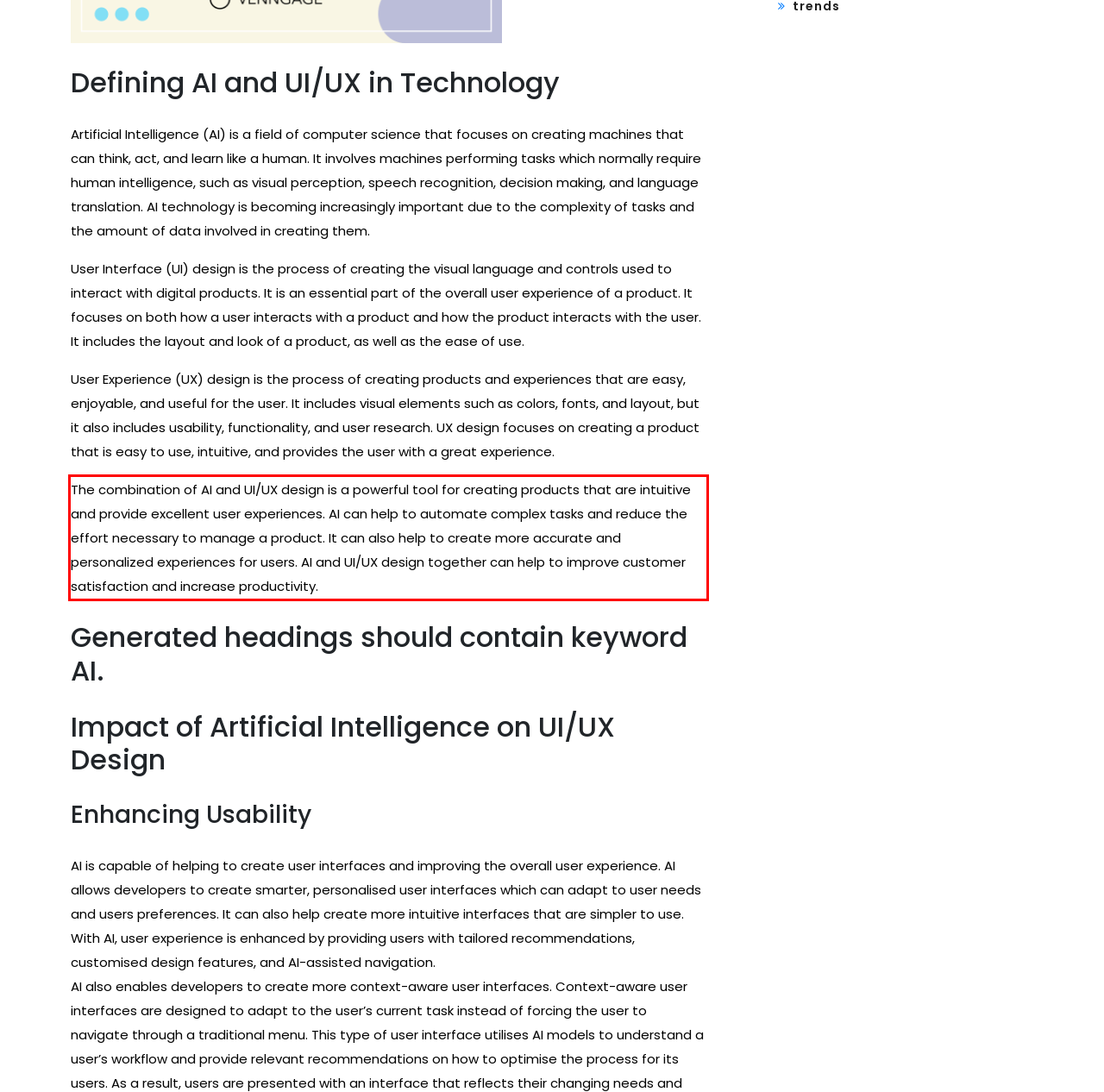You are given a screenshot showing a webpage with a red bounding box. Perform OCR to capture the text within the red bounding box.

The combination of AI and UI/UX design is a powerful tool for creating products that are intuitive and provide excellent user experiences. AI can help to automate complex tasks and reduce the effort necessary to manage a product. It can also help to create more accurate and personalized experiences for users. AI and UI/UX design together can help to improve customer satisfaction and increase productivity.